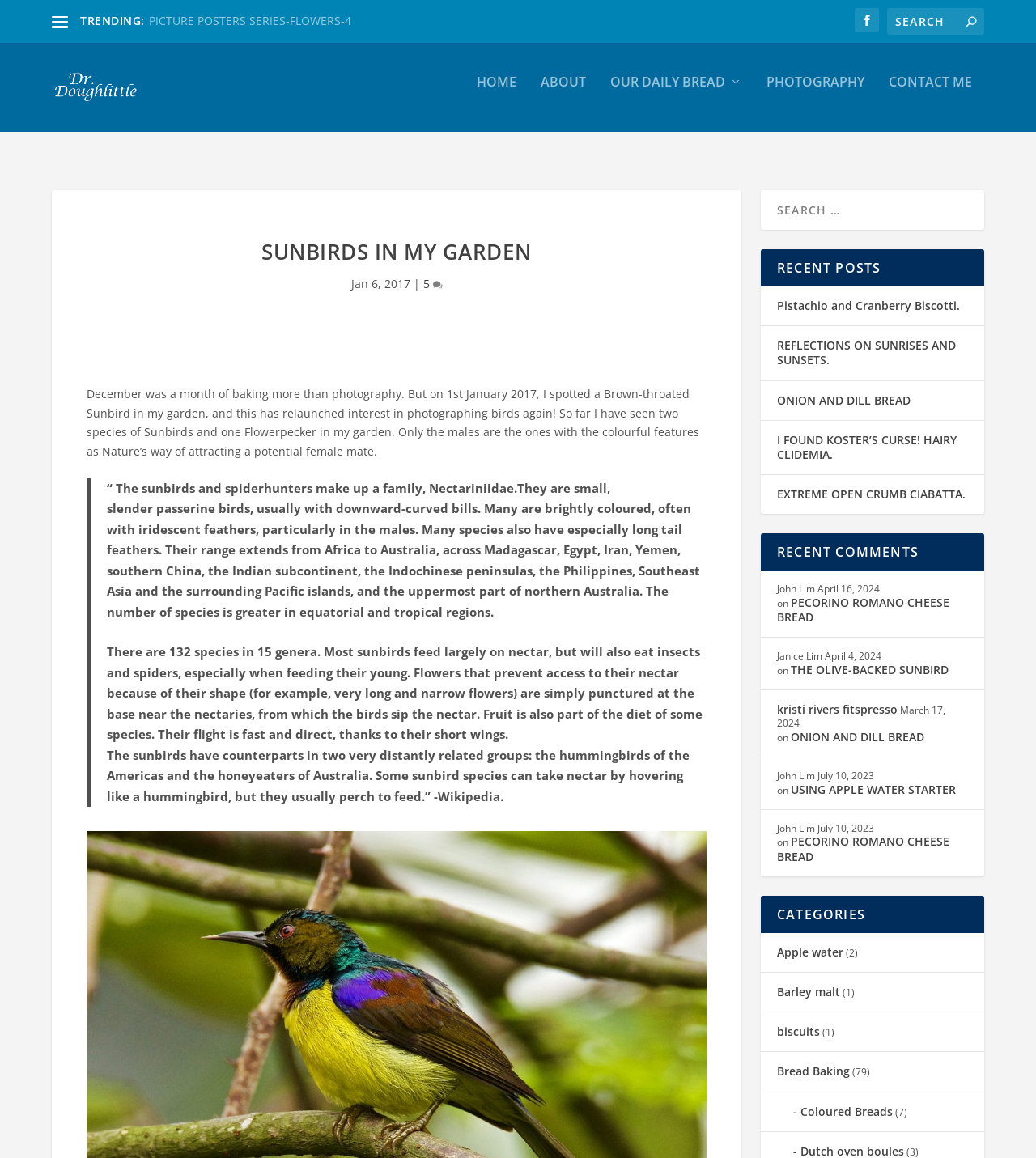Locate the bounding box coordinates of the clickable area to execute the instruction: "Click on the 'HOME' link". Provide the coordinates as four float numbers between 0 and 1, represented as [left, top, right, bottom].

[0.46, 0.075, 0.498, 0.124]